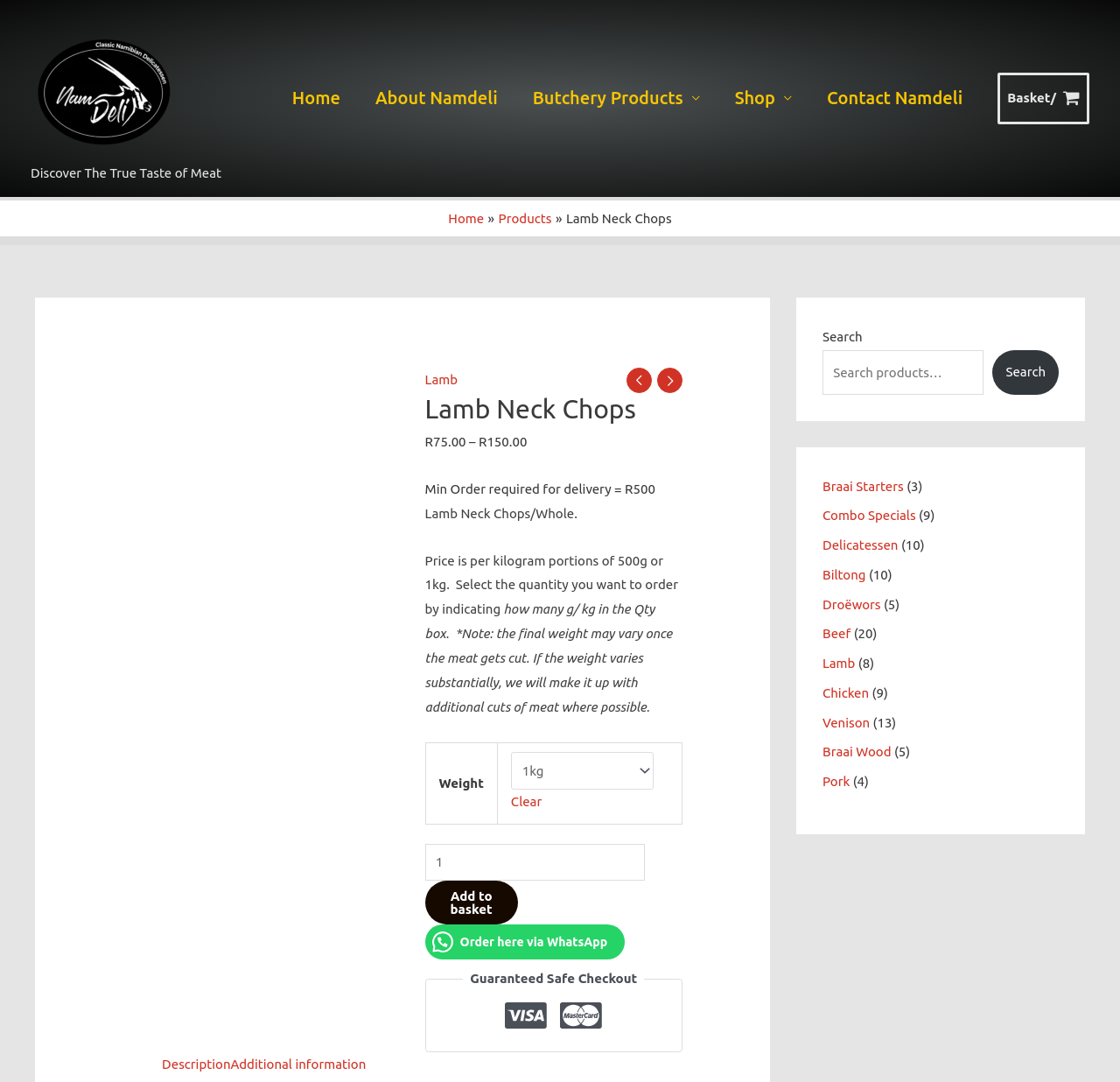Provide an in-depth description of the elements and layout of the webpage.

This webpage is an online meat ordering platform, specifically showcasing lamb neck chops. At the top, there is a logo and a navigation menu with links to the home page, about Namdeli, butchery products, shop, and contact Namdeli. To the right of the navigation menu, there is a link to view the shopping cart, which is currently empty.

Below the navigation menu, there is a breadcrumb trail indicating the current page, "Lamb Neck Chops," which is a subcategory of "Products." On the left side of the page, there is an image of lamb neck chops, accompanied by links to WhatsApp and a figure with an arrow icon.

The main content of the page is divided into sections. The first section displays the product details, including the price, which ranges from R75.00 to R150.00, depending on the quantity. There is also a note about the minimum order required for delivery, which is R500.

The next section allows customers to select the quantity of lamb neck chops they want to order. There is a dropdown menu to choose the weight, a spin button to adjust the quantity, and an "Add to basket" button.

Below the ordering section, there is a call-to-action to order via WhatsApp, followed by a "Guaranteed Safe Checkout" section with security badges.

On the right side of the page, there is a search bar with a search button. Below the search bar, there are links to various product categories, including Braai Starters, Combo Specials, Delicatessen, Biltong, Droëwors, Beef, Lamb, Chicken, Venison, and Braai Wood, each with the number of products in that category.

At the bottom of the page, there is a tab list with two tabs, "Description" and "Additional information," which provide more details about the product.